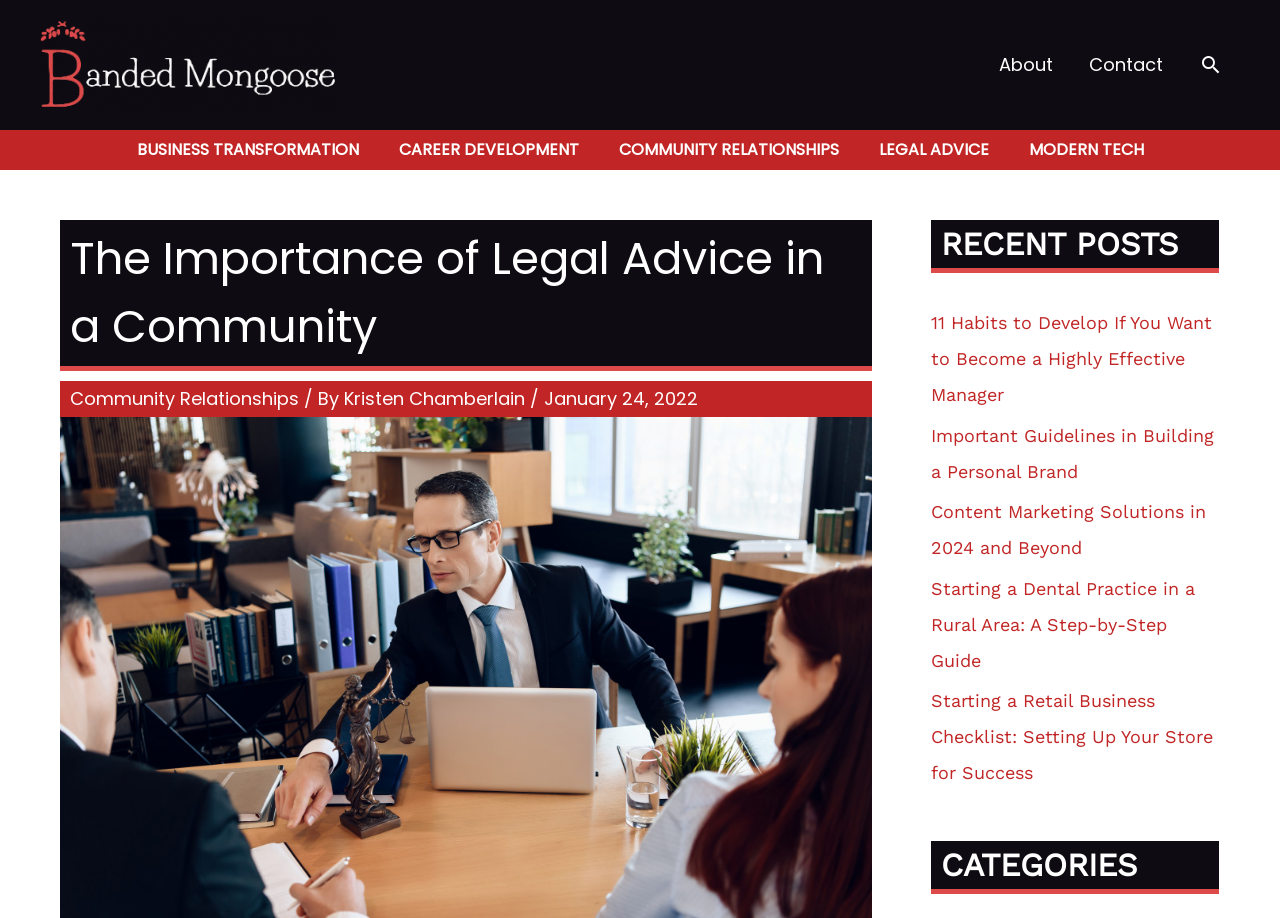Please identify the bounding box coordinates of the element that needs to be clicked to execute the following command: "search for something". Provide the bounding box using four float numbers between 0 and 1, formatted as [left, top, right, bottom].

[0.937, 0.058, 0.955, 0.084]